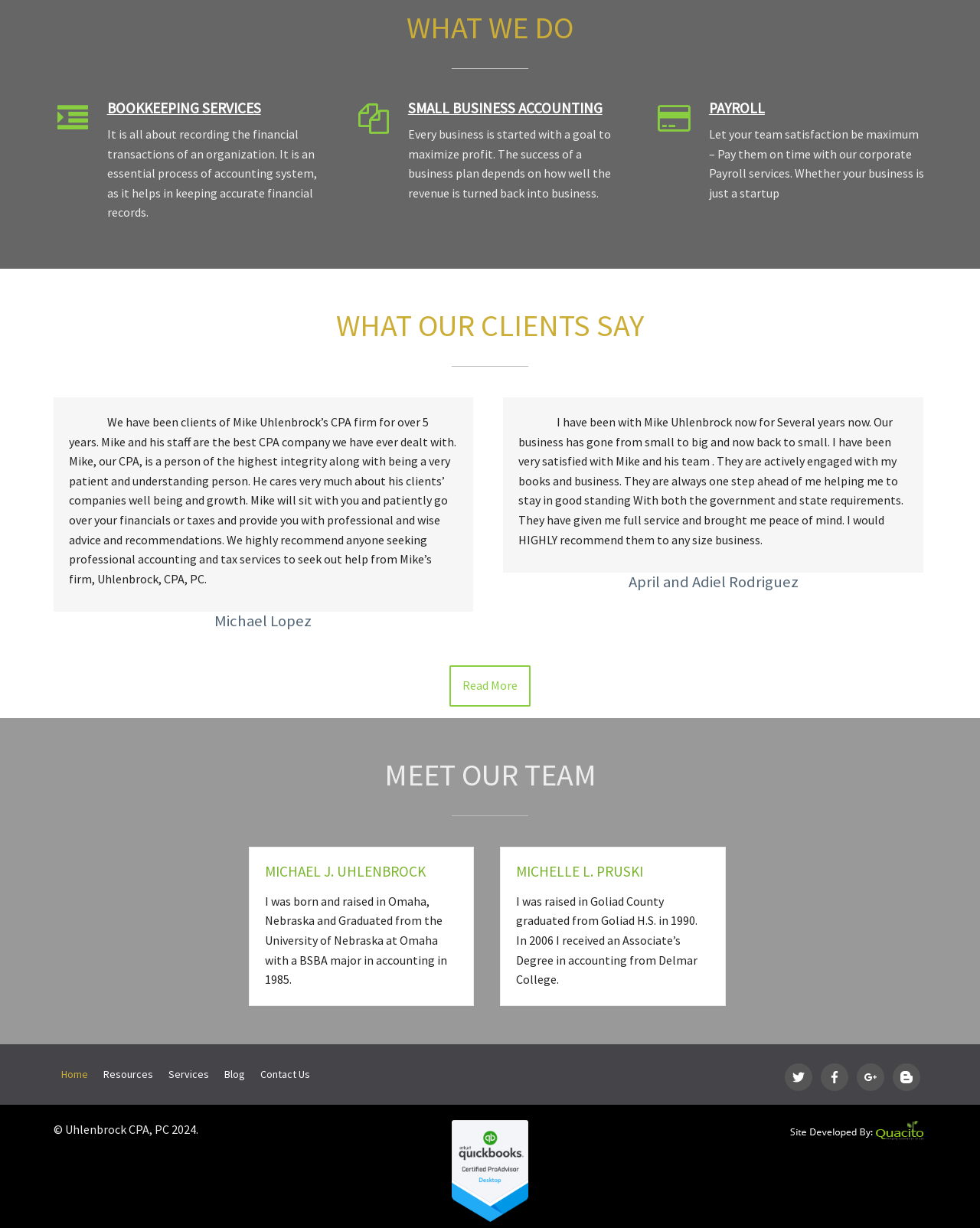Who are the team members of Uhlenbrock CPA, PC?
Look at the image and provide a detailed response to the question.

The webpage has a section 'MEET OUR TEAM' which lists the team members of Uhlenbrock CPA, PC. The two team members mentioned are Michael J. Uhlenbrock and Michelle L. Pruski, with brief descriptions of their backgrounds.